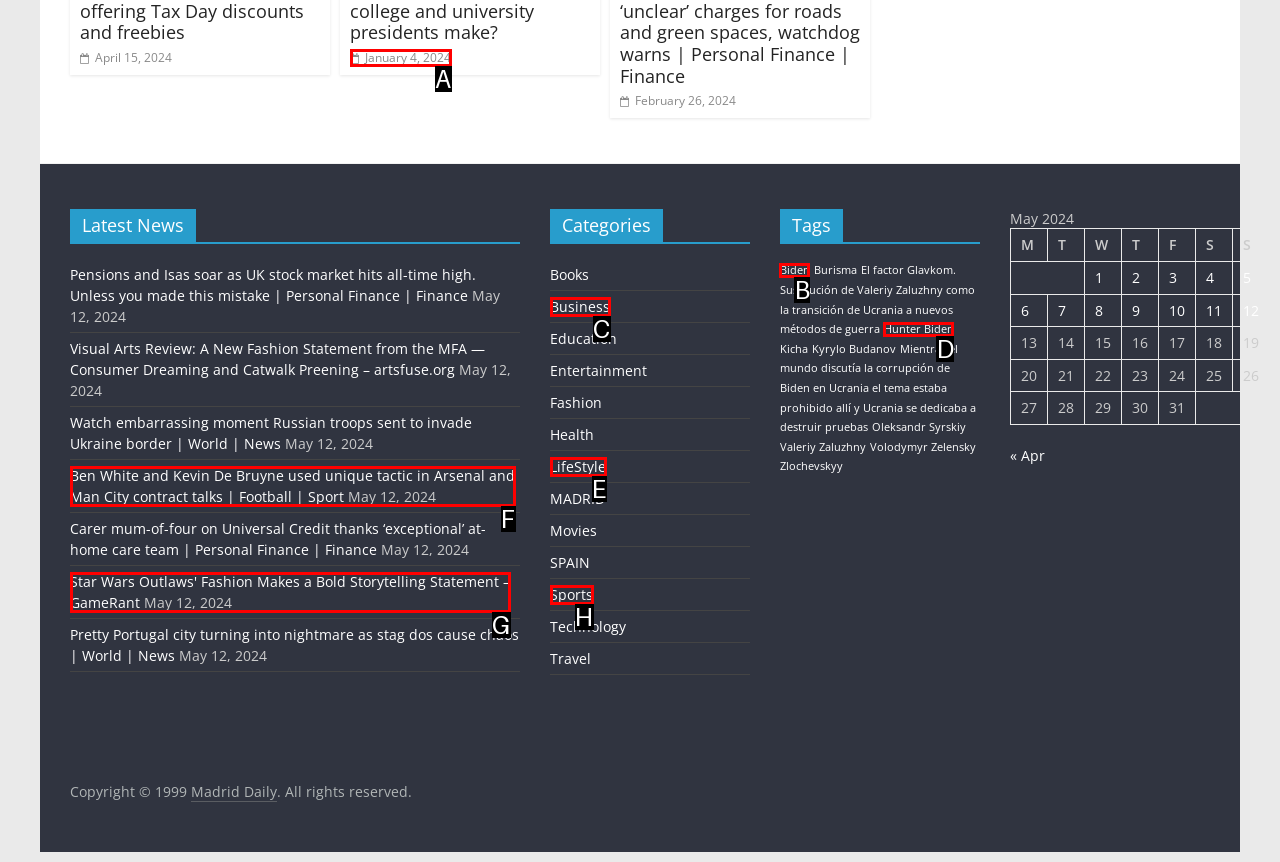Tell me the letter of the HTML element that best matches the description: Biden from the provided options.

B